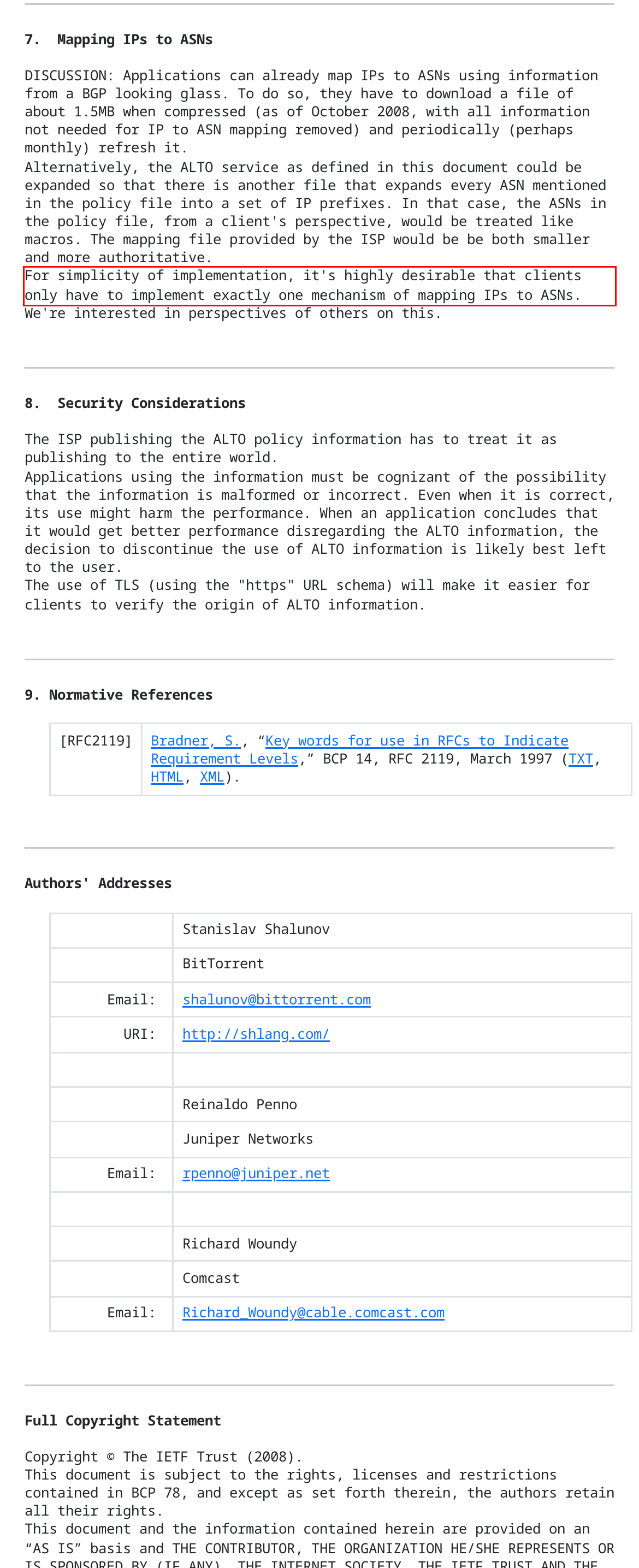Please extract the text content from the UI element enclosed by the red rectangle in the screenshot.

For simplicity of implementation, it's highly desirable that clients only have to implement exactly one mechanism of mapping IPs to ASNs.